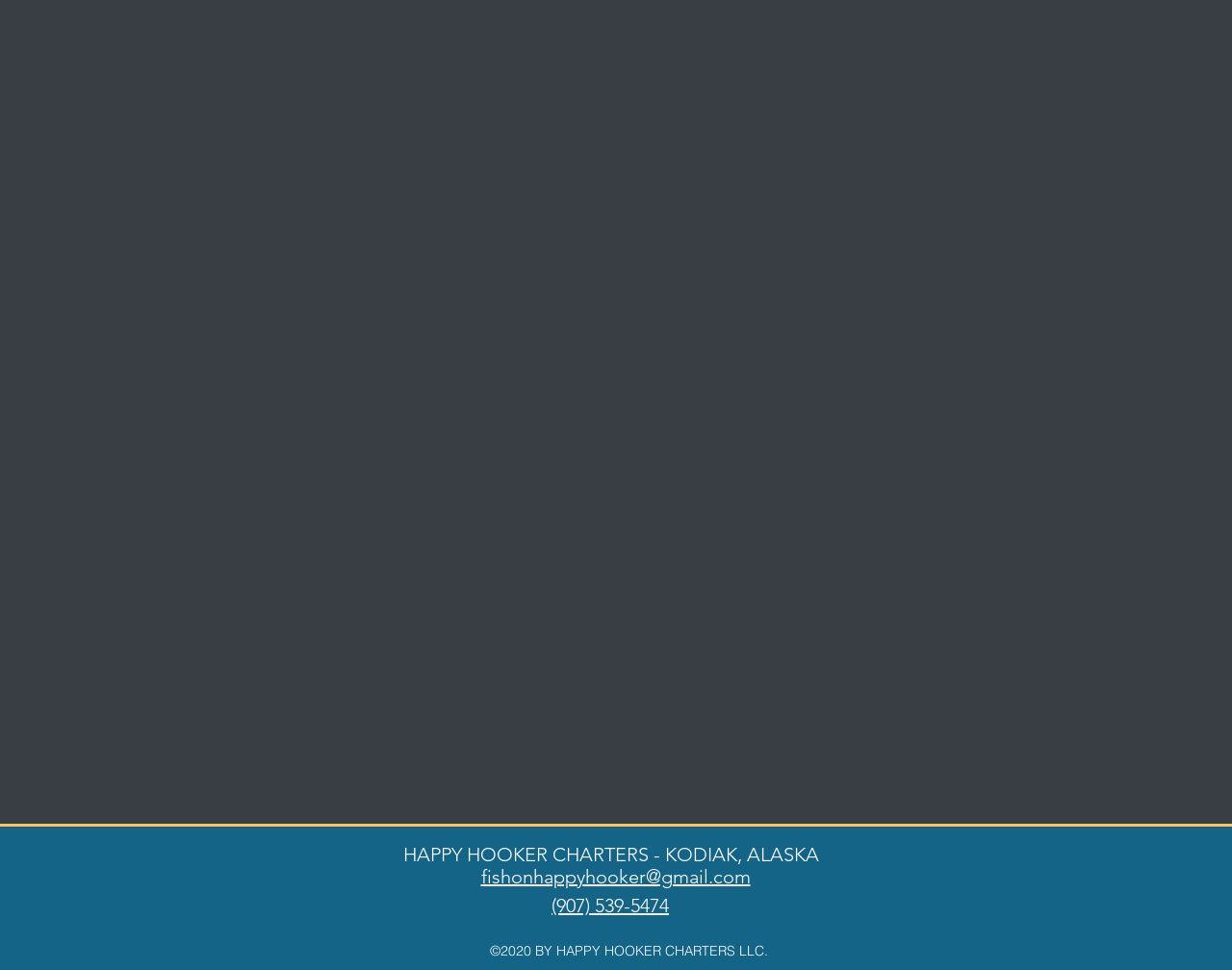What is the contact email of Happy Hooker Charters?
Look at the screenshot and respond with a single word or phrase.

fishonhappyhooker@gmail.com